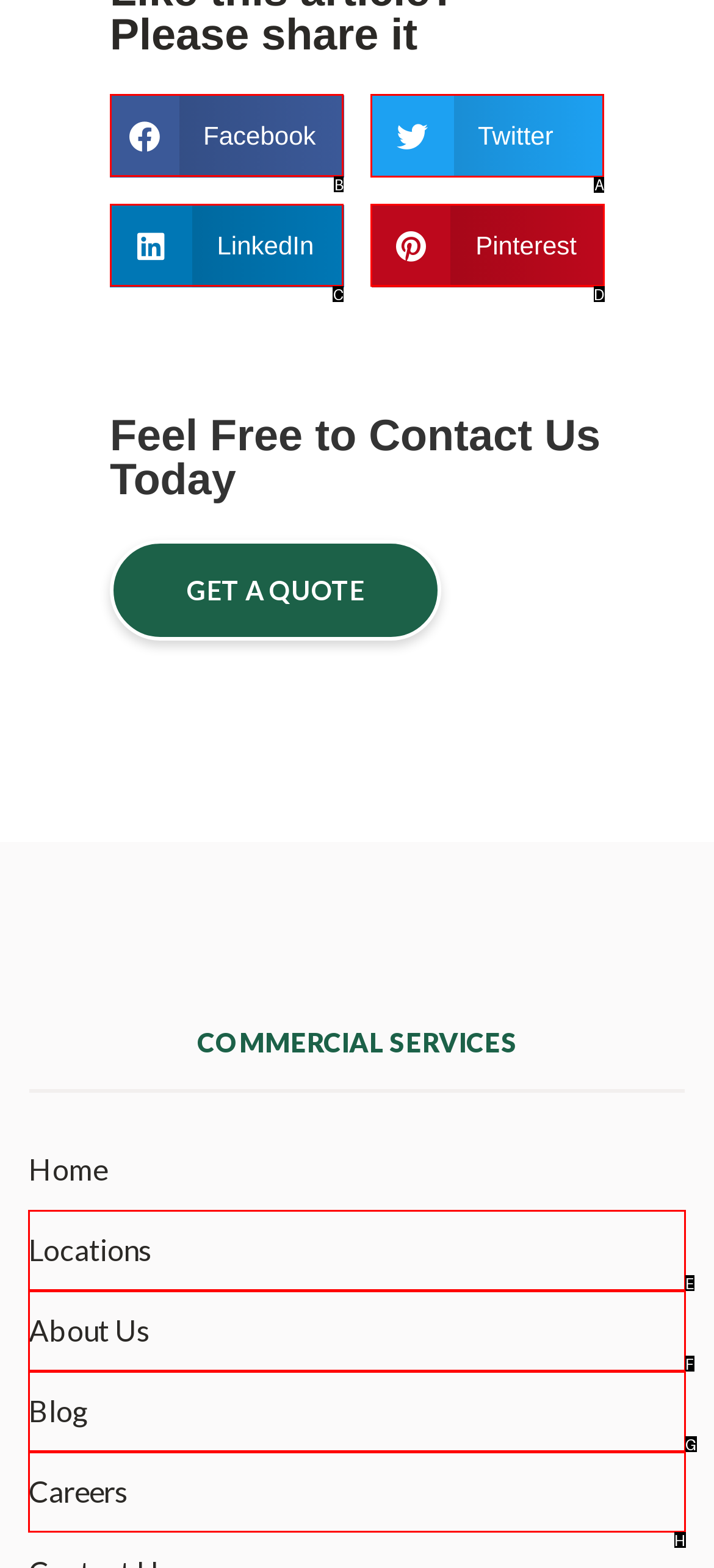Which option should be clicked to execute the following task: Share on Twitter? Respond with the letter of the selected option.

A